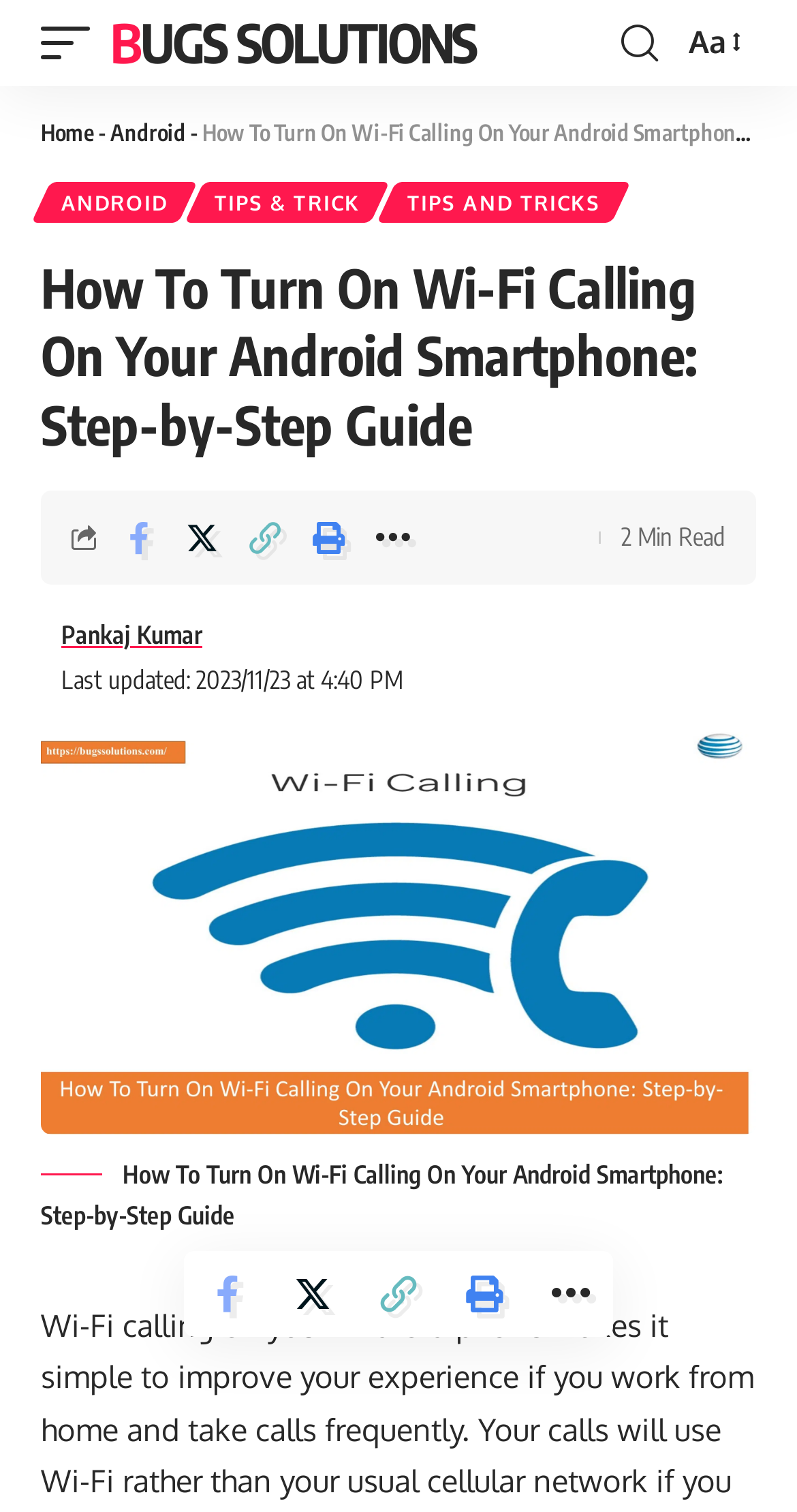Explain the webpage in detail.

This webpage is about Wi-Fi calling on Android phones, specifically providing a step-by-step guide on how to turn it on. At the top, there are several links, including "mobile trigger", "BUGS SOLUTIONS", "search", and "Font Resizer Aa". Below these links, there is a header section with a navigation menu, featuring links to "Home", "Android", and other categories.

The main content of the webpage is a tutorial on Wi-Fi calling, with a heading that reads "How To Turn On Wi-Fi Calling On Your Android Smartphone: Step-by-Step Guide". This section is accompanied by a timestamp indicating when the article was last updated. There are also links to share the article on social media, copy the link, print the page, and more.

To the right of the main content, there is a section with links to other articles, including "All You Need To Know Before Buying A Ceiling Fan", "This way to protect your Bike from Thefty", and "Making bootable pendrive in CMD from window". At the very bottom of the page, there is an advertisement banner.

The webpage also features an image related to the Wi-Fi calling tutorial, which takes up a significant portion of the page. Additionally, there are social media sharing links and a "More" option at the bottom of the page.